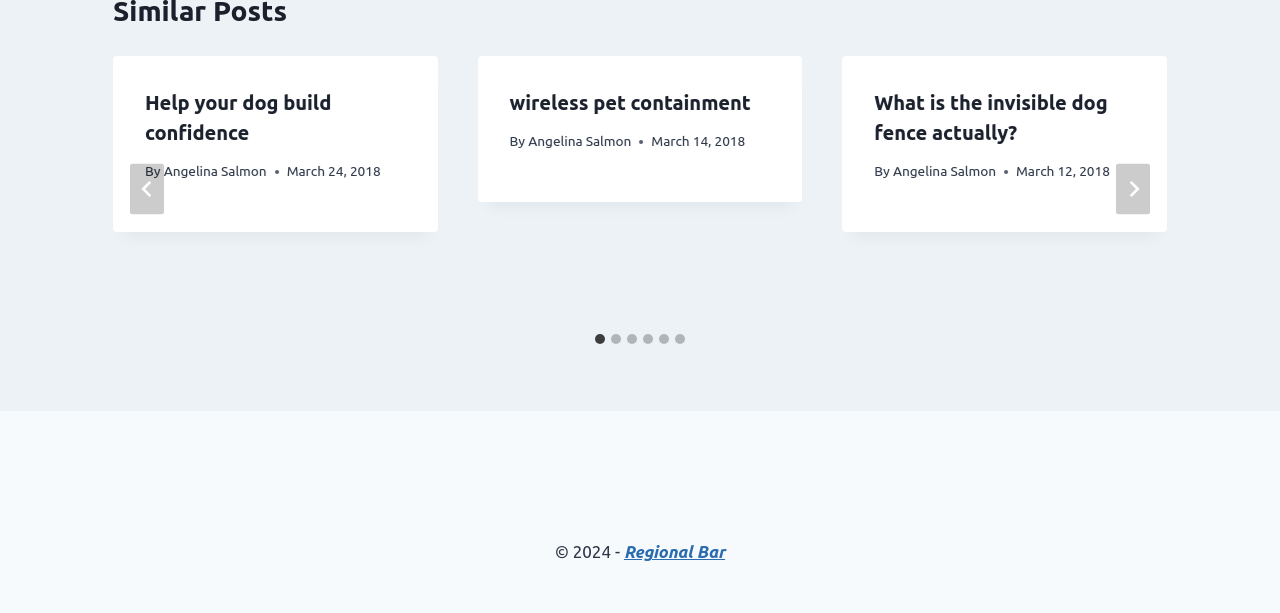Pinpoint the bounding box coordinates of the area that should be clicked to complete the following instruction: "Read article by Angelina Salmon". The coordinates must be given as four float numbers between 0 and 1, i.e., [left, top, right, bottom].

[0.128, 0.266, 0.208, 0.292]